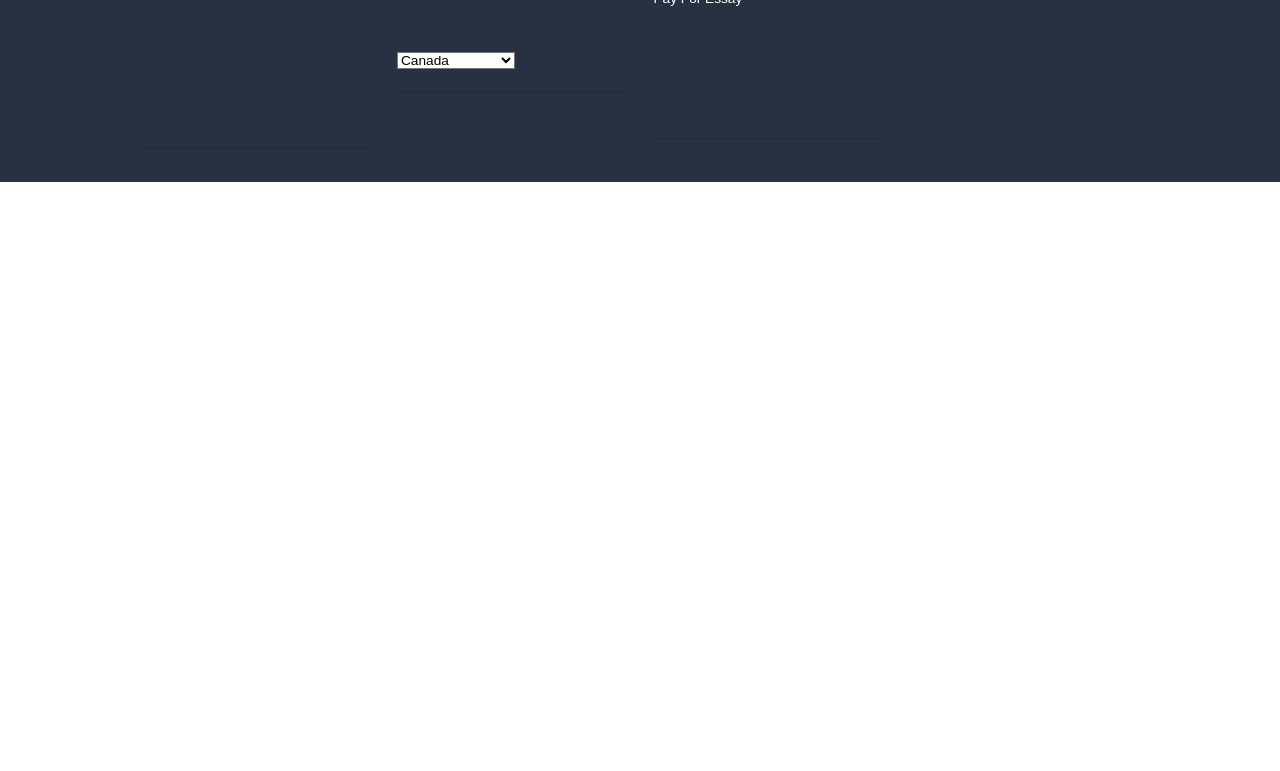What type of content is linked under the 'Other' heading?
Examine the image and provide an in-depth answer to the question.

Under the 'Other' heading, there are three links listed: 'Become A Writer', 'Contact Us', and 'FAQ'. These links suggest that the website offers resources or opportunities for writers, a contact page, and a frequently asked questions page.